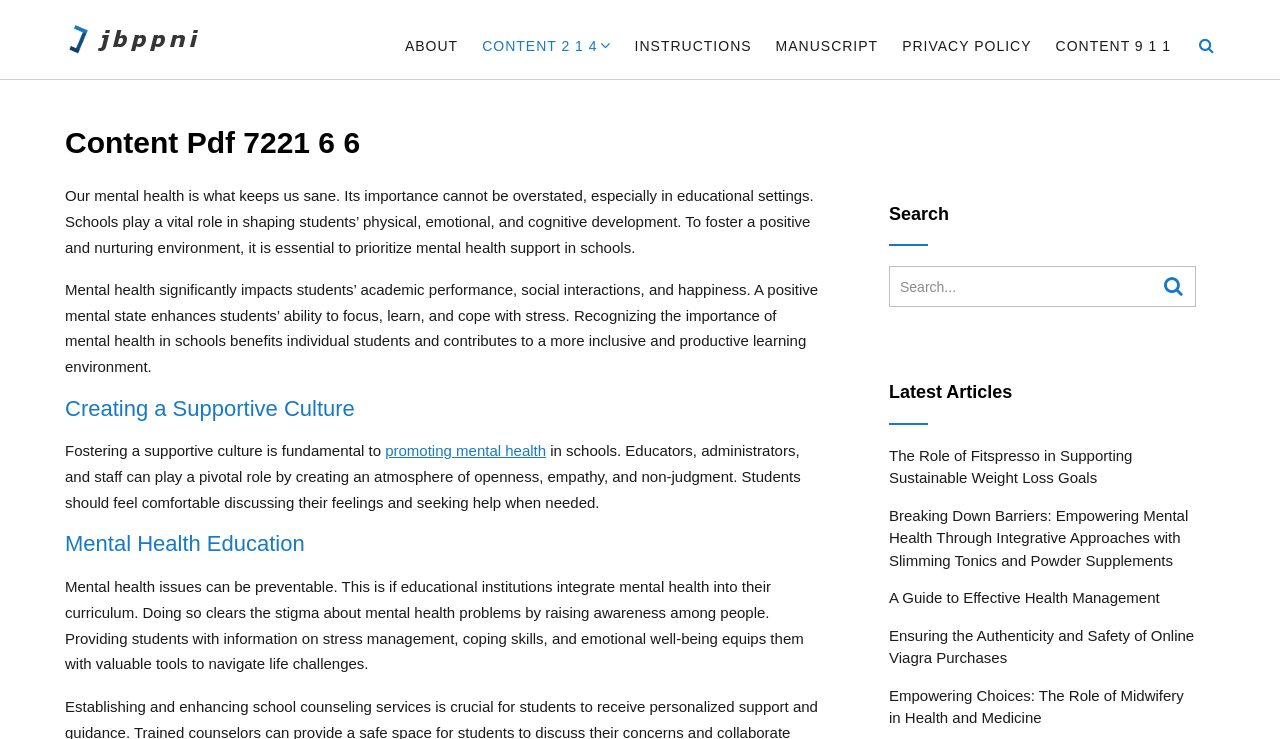Provide the bounding box coordinates in the format (top-left x, top-left y, bottom-right x, bottom-right y). All values are floating point numbers between 0 and 1. Determine the bounding box coordinate of the UI element described as: promoting mental health

[0.301, 0.599, 0.427, 0.622]